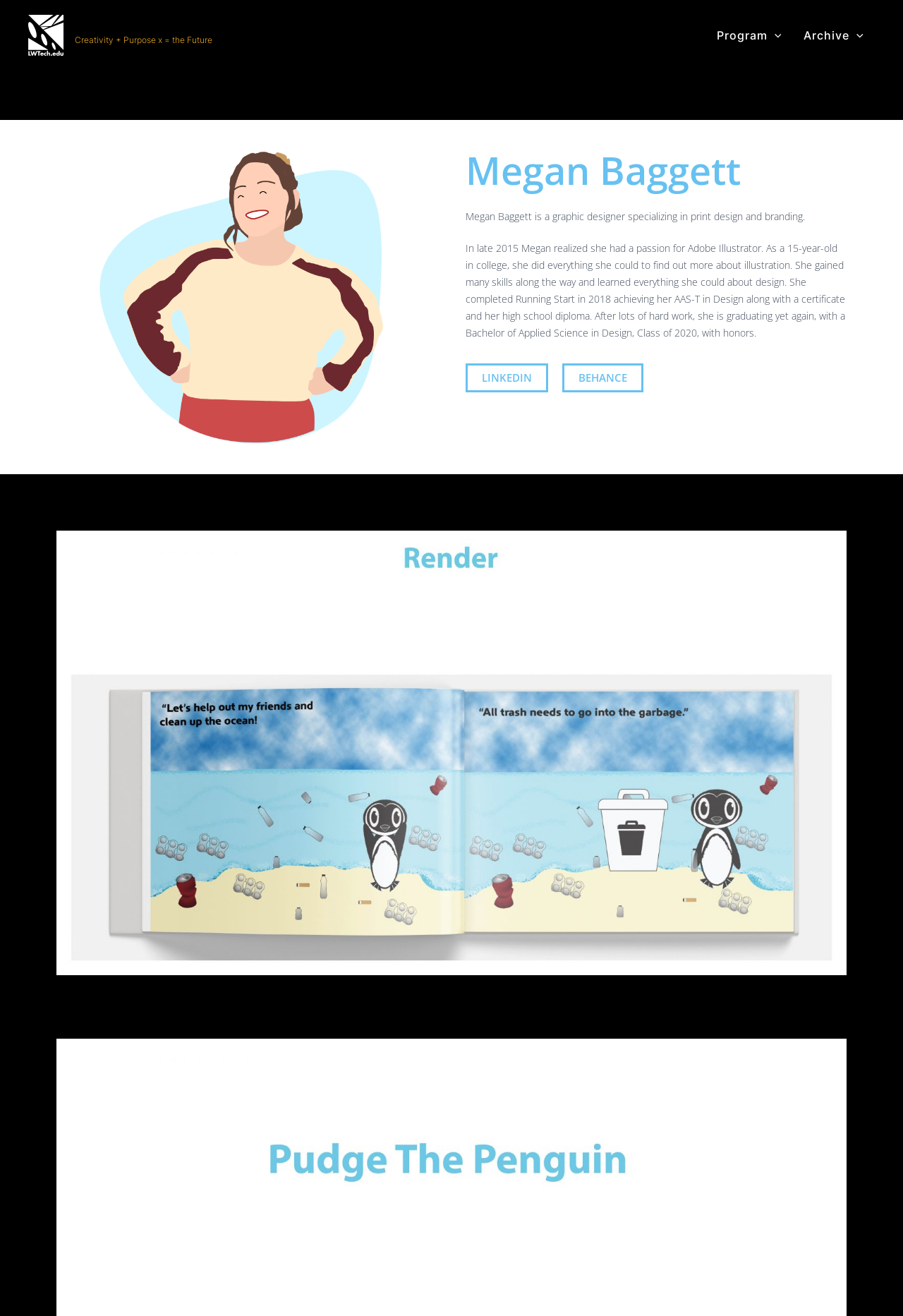Provide your answer in a single word or phrase: 
What are the two social media platforms linked to Megan Baggett's profile?

LINKEDIN, BEHANCE